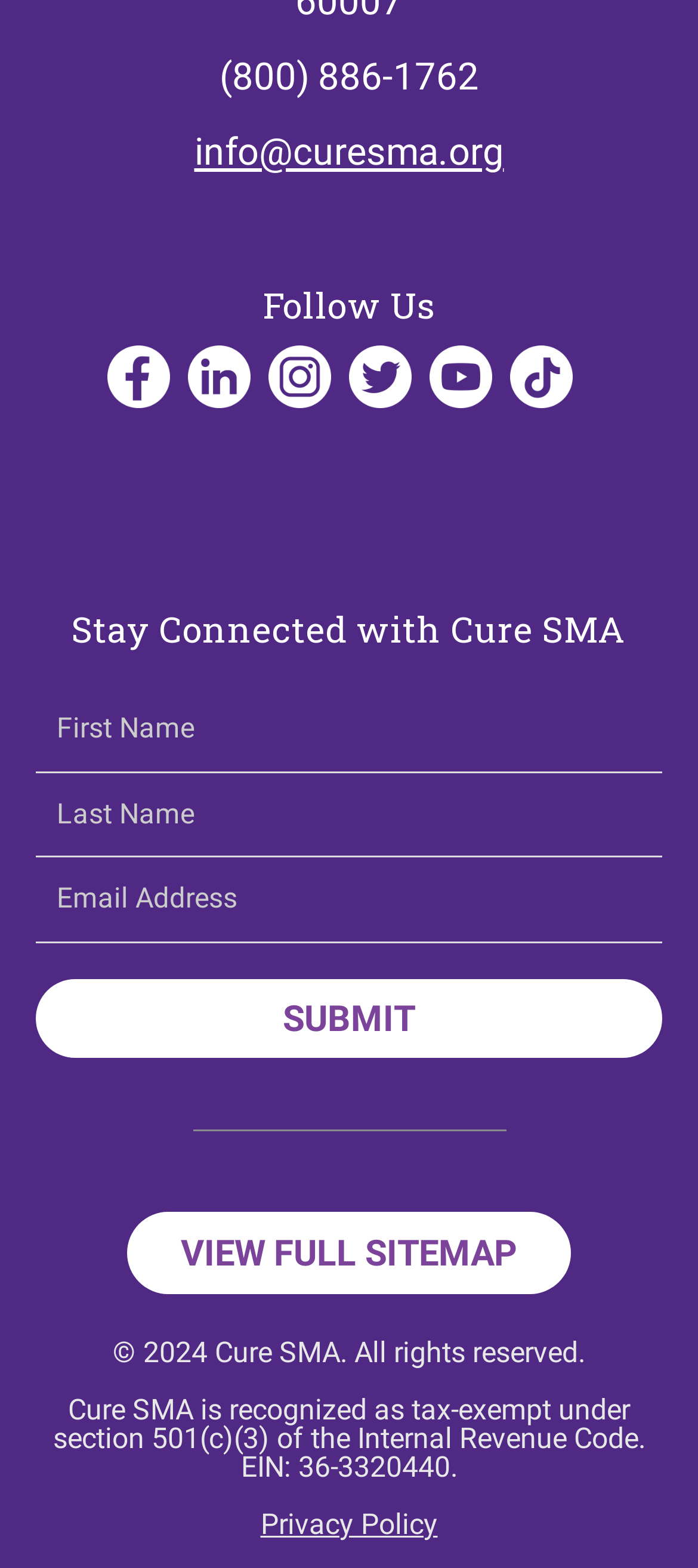Please specify the bounding box coordinates of the clickable section necessary to execute the following command: "Send an email to info@curesma.org".

[0.278, 0.084, 0.722, 0.111]